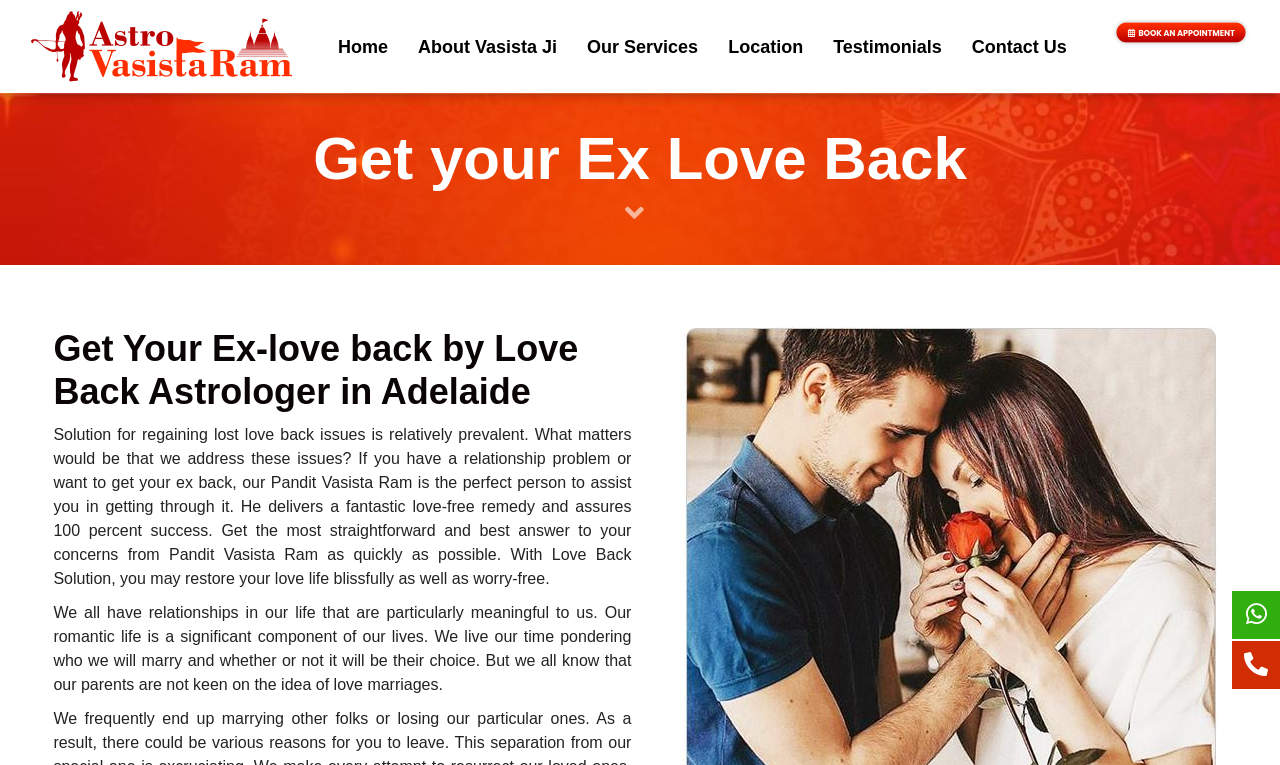Please identify the bounding box coordinates of where to click in order to follow the instruction: "Click on the link to know more about Astrologer Vasista Ram".

[0.023, 0.0, 0.229, 0.122]